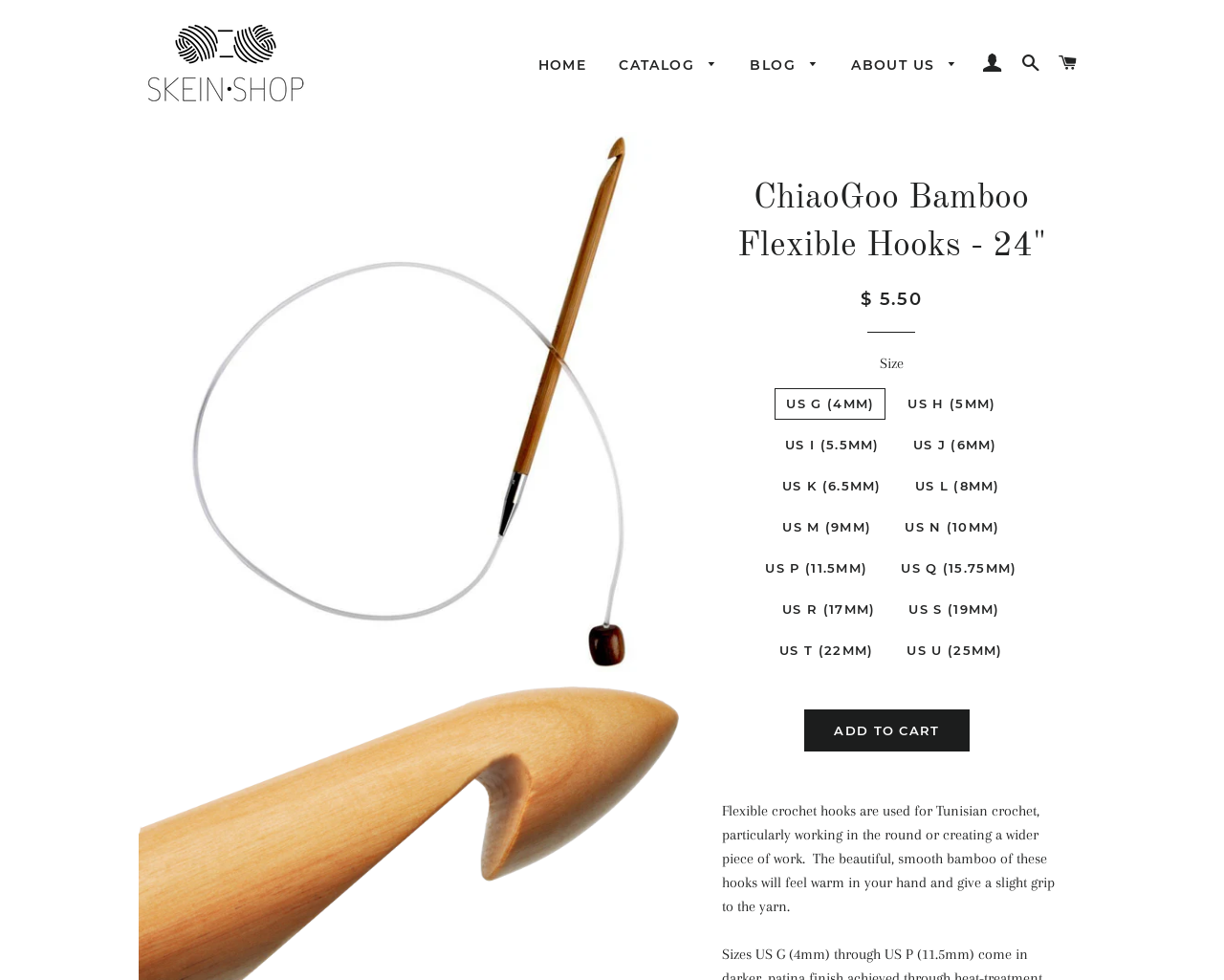Determine the bounding box coordinates of the region I should click to achieve the following instruction: "Click the 'SEARCH' link". Ensure the bounding box coordinates are four float numbers between 0 and 1, i.e., [left, top, right, bottom].

[0.828, 0.036, 0.856, 0.094]